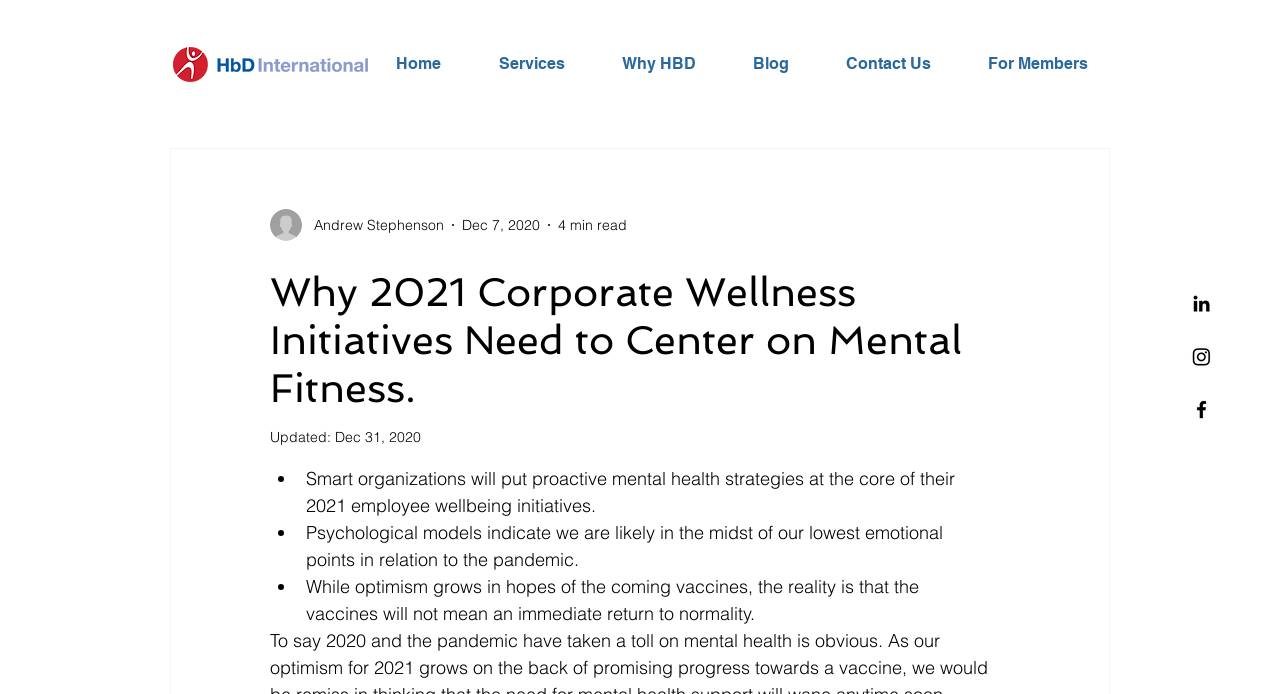Provide a single word or phrase answer to the question: 
What social media platforms are available for sharing the article?

Linkedin, Facebook